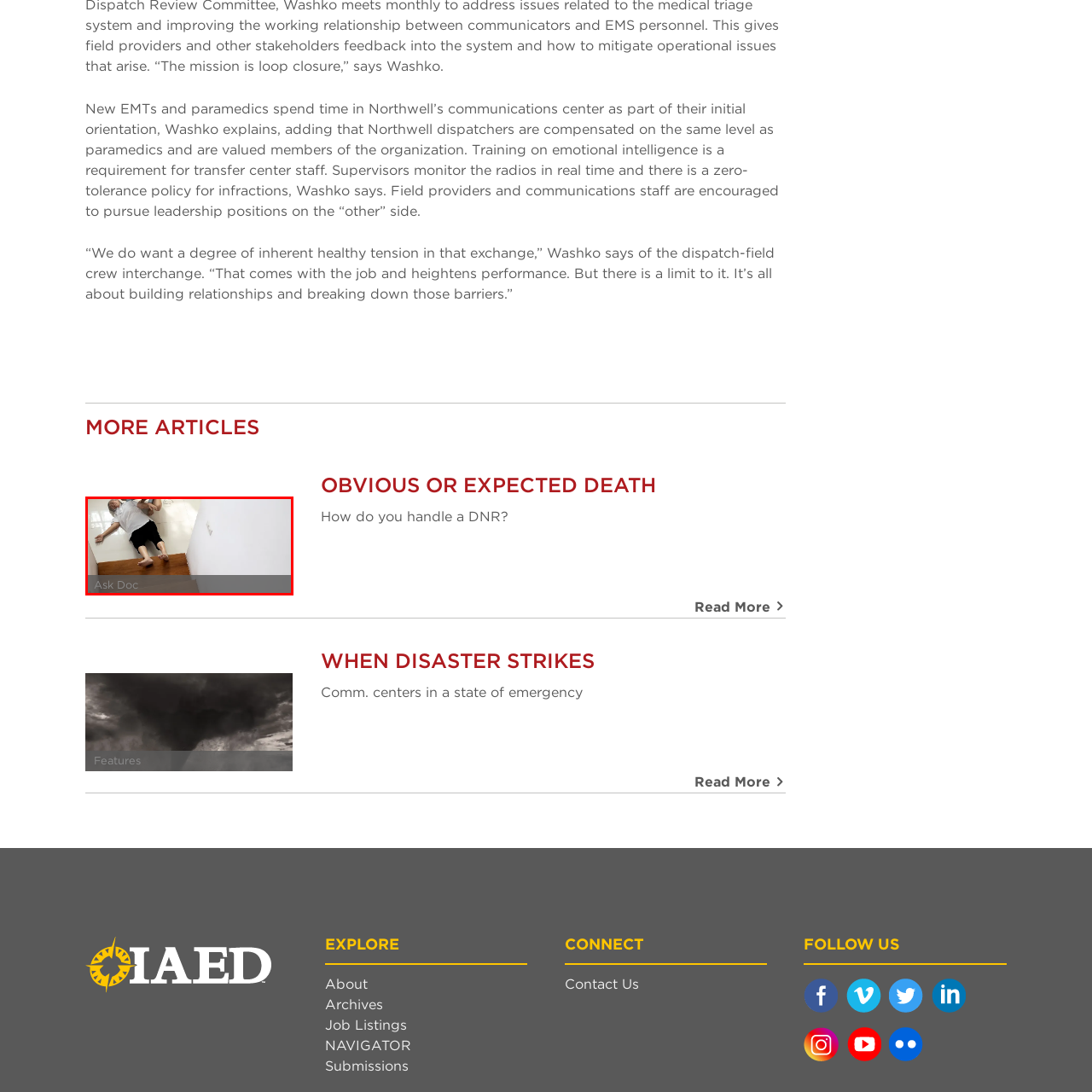Look at the section of the image marked by the red box and offer an in-depth answer to the next question considering the visual cues: What is the purpose of the 'Ask Doc' section?

The caption at the bottom of the image reads 'Ask Doc', which likely points to a resource or section offering medical advice or assistance regarding emergencies or health concerns.